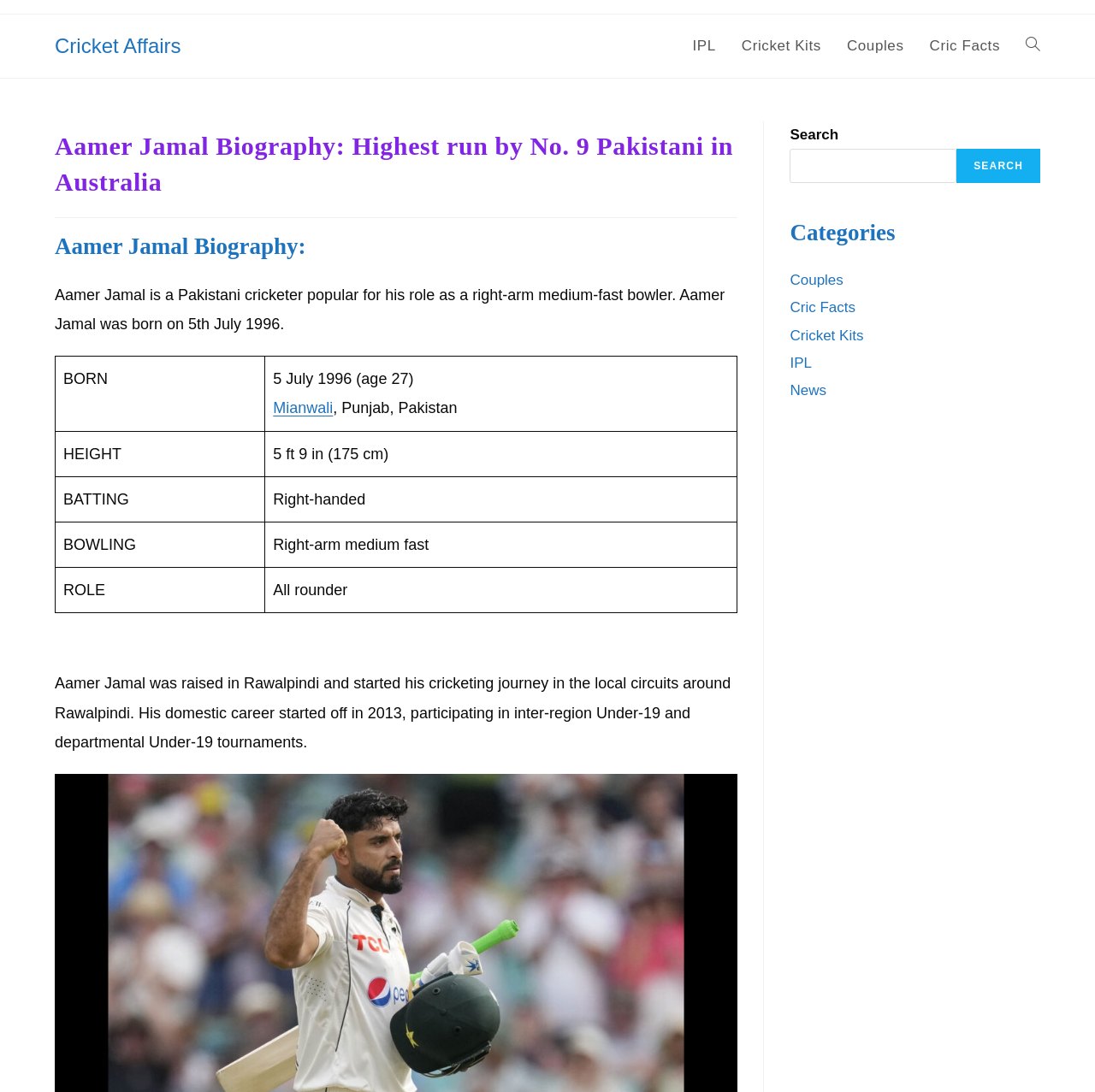Based on the element description Couples, identify the bounding box coordinates for the UI element. The coordinates should be in the format (top-left x, top-left y, bottom-right x, bottom-right y) and within the 0 to 1 range.

[0.721, 0.249, 0.77, 0.264]